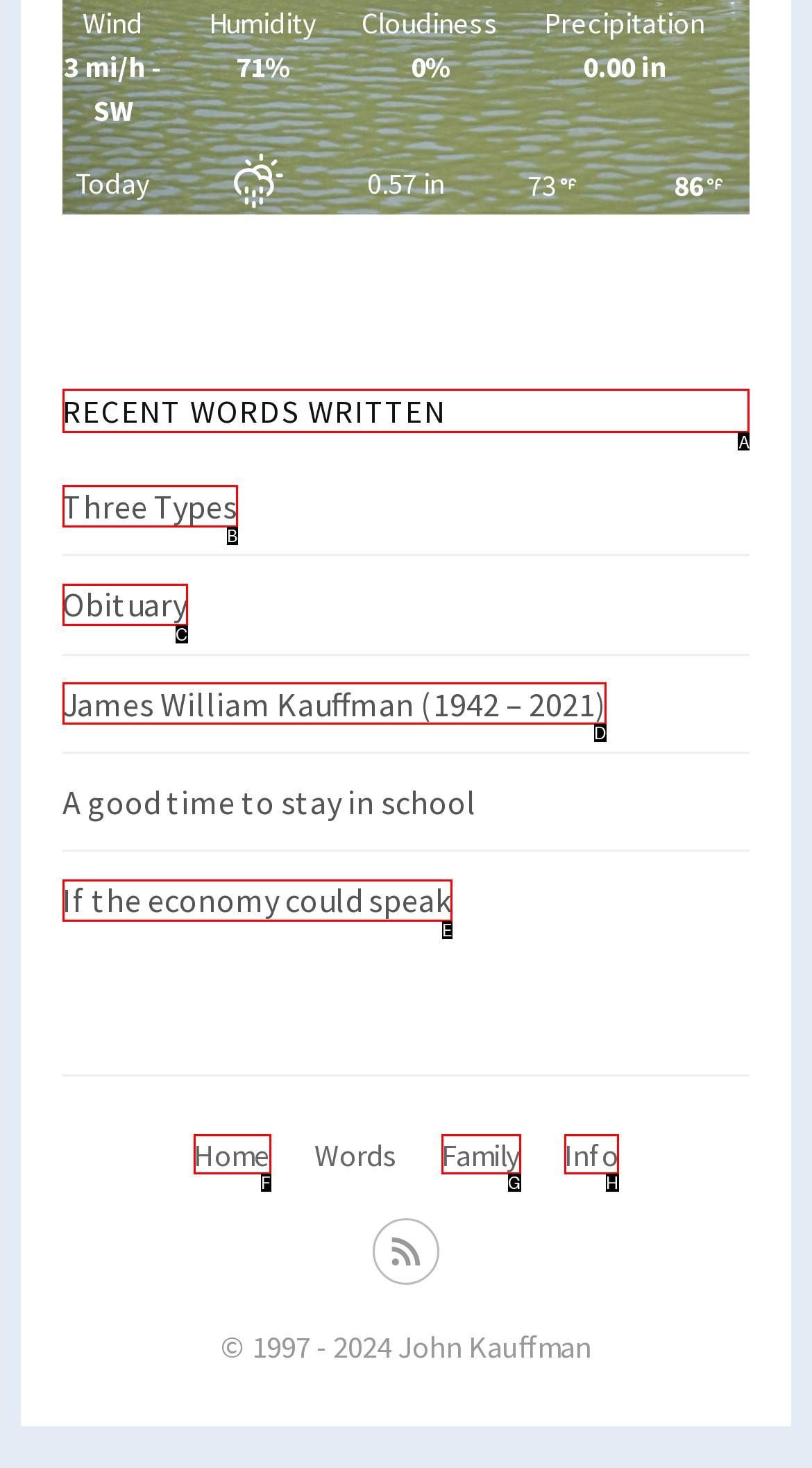Select the right option to accomplish this task: view recent words written. Reply with the letter corresponding to the correct UI element.

A